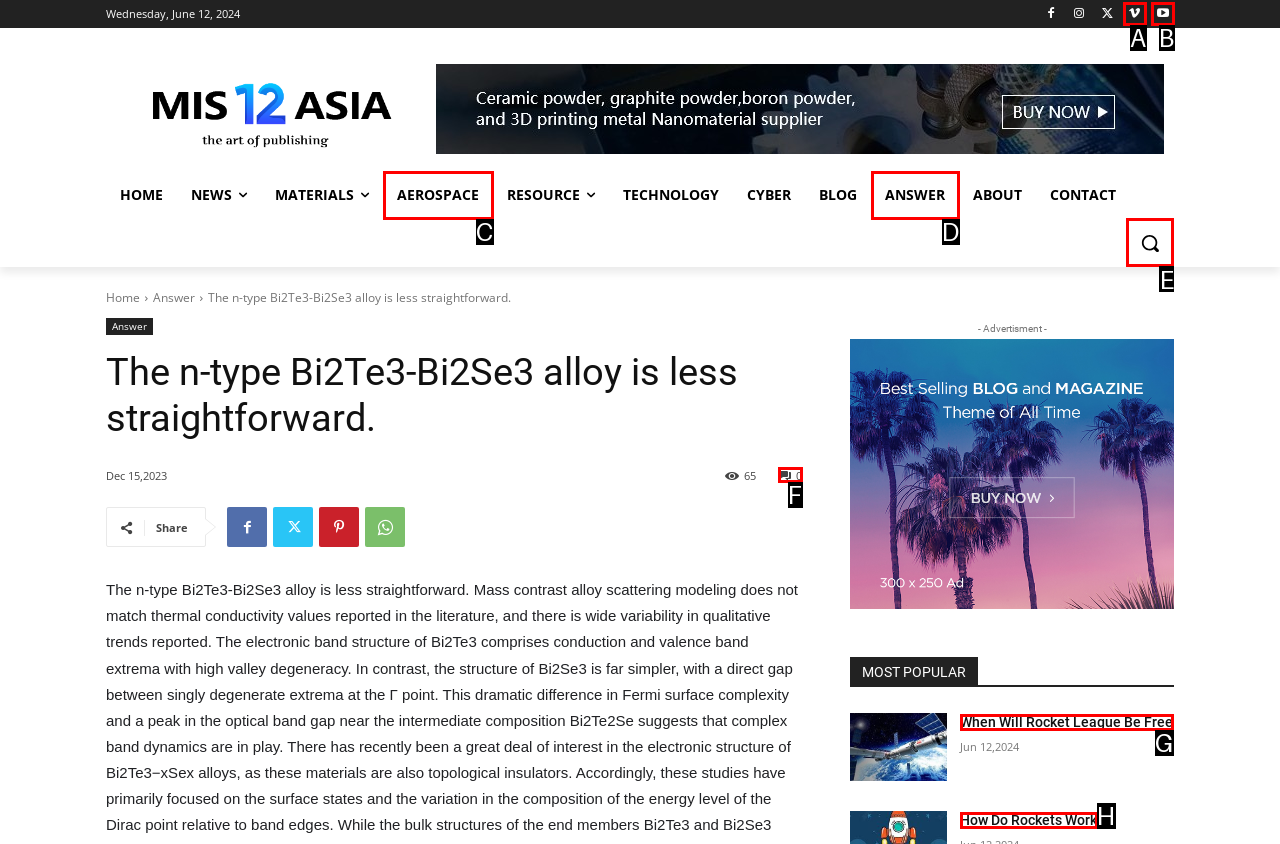Choose the correct UI element to click for this task: Submit a comment Answer using the letter from the given choices.

None